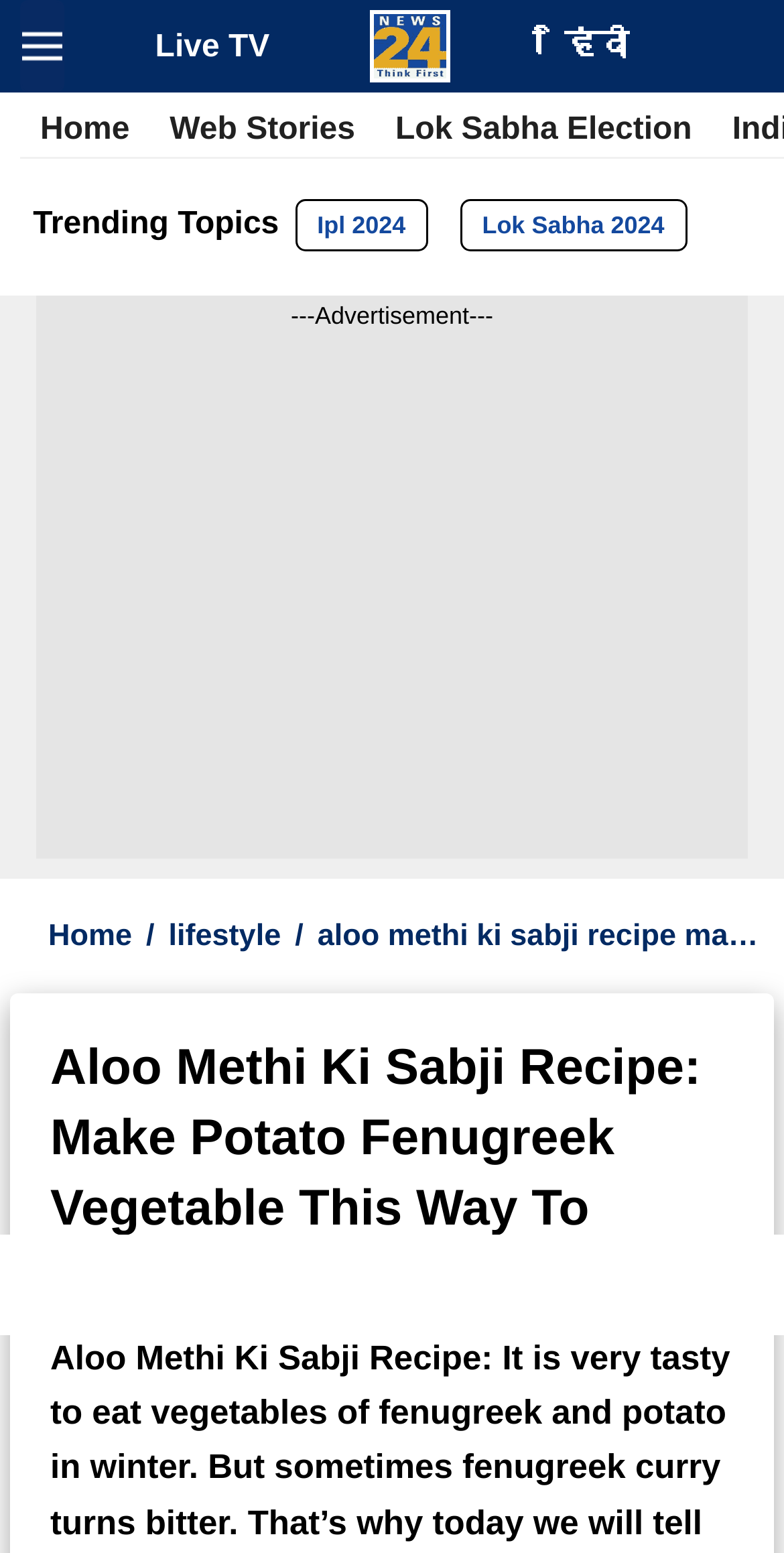What is the purpose of the button on the top left?
Based on the screenshot, provide your answer in one word or phrase.

Toggle navigation